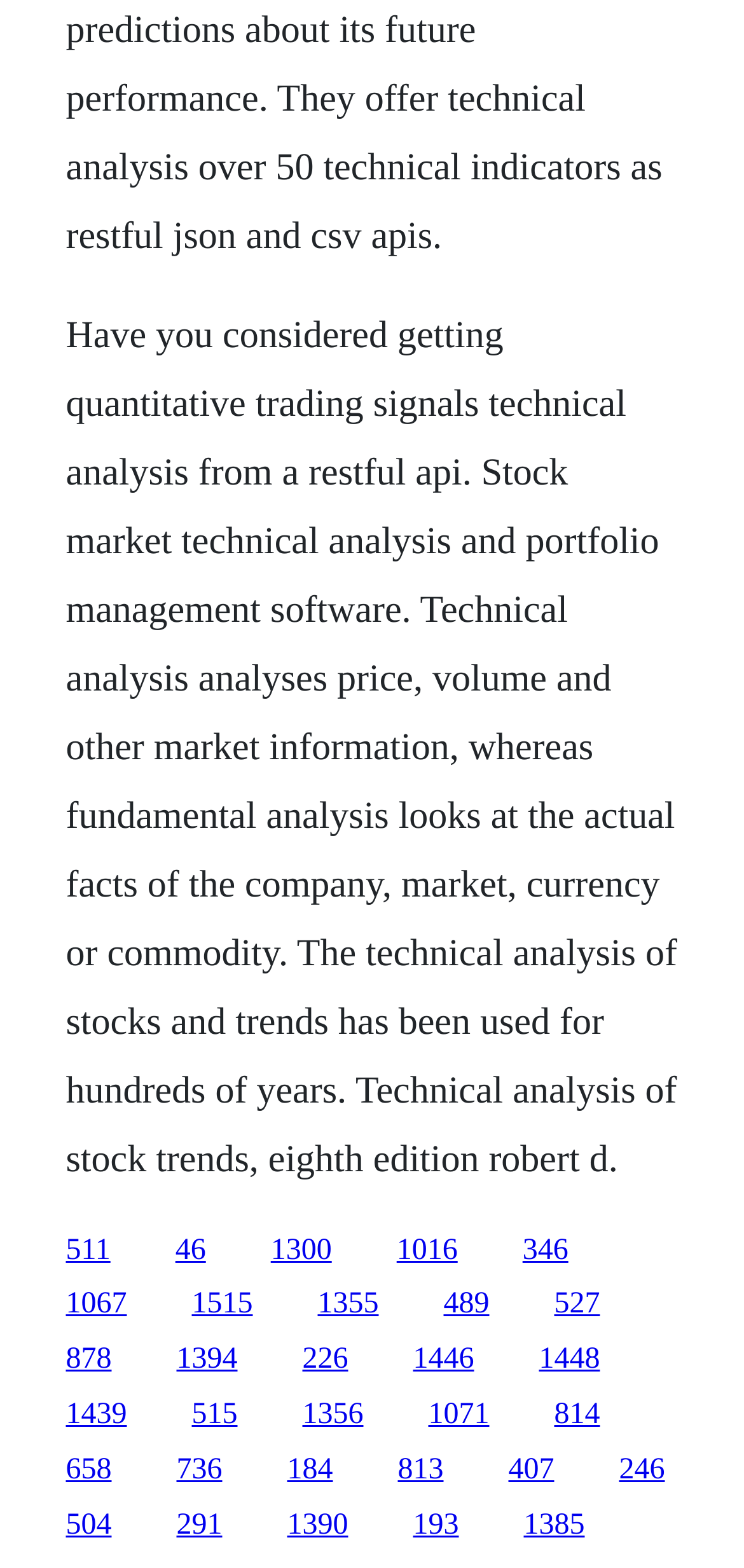What is the purpose of technical analysis?
Answer the question with a single word or phrase derived from the image.

Analyzing price, volume, and market information